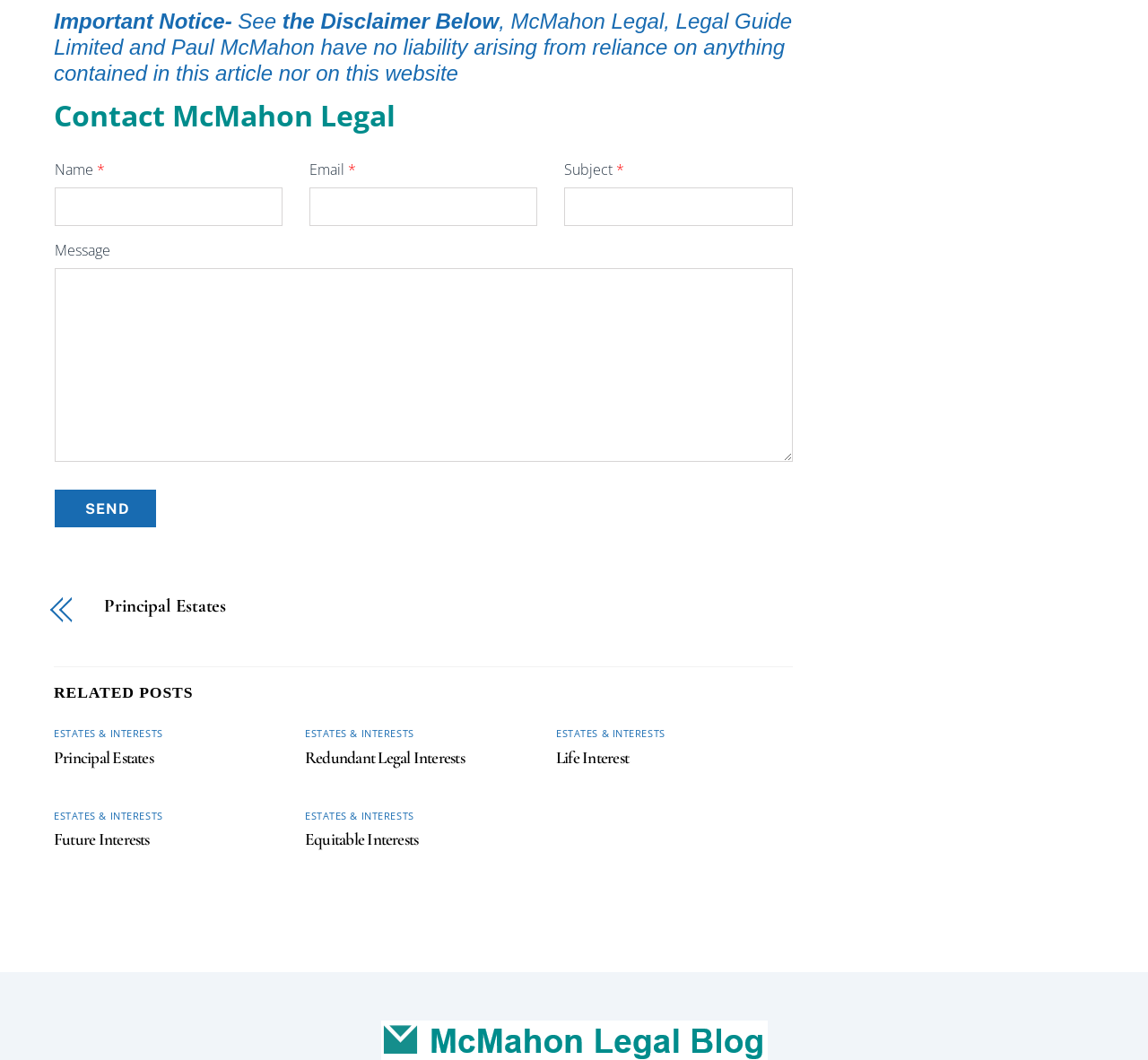Identify the bounding box coordinates of the region that should be clicked to execute the following instruction: "Enter your name".

[0.048, 0.177, 0.246, 0.213]